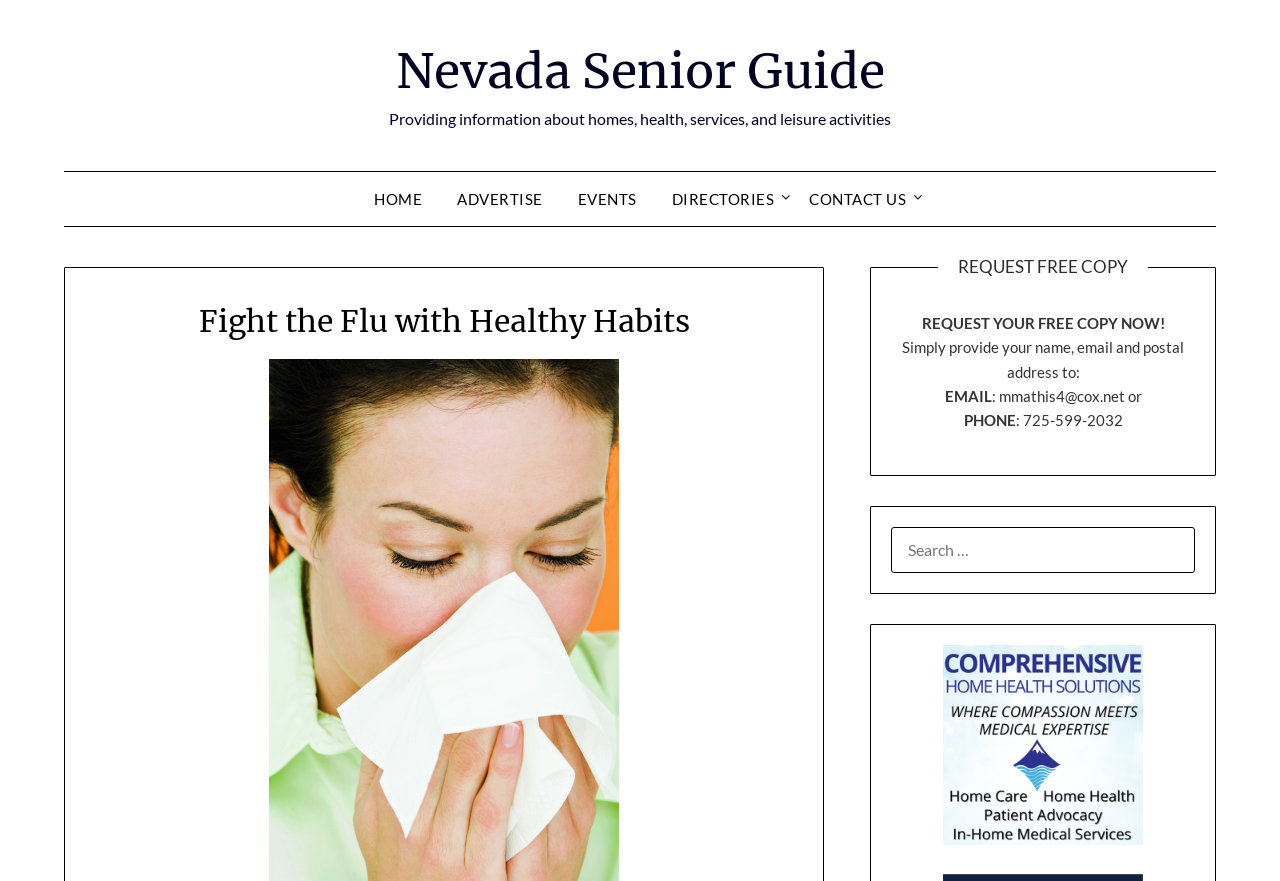Can you extract the headline from the webpage for me?

Fight the Flu with Healthy Habits